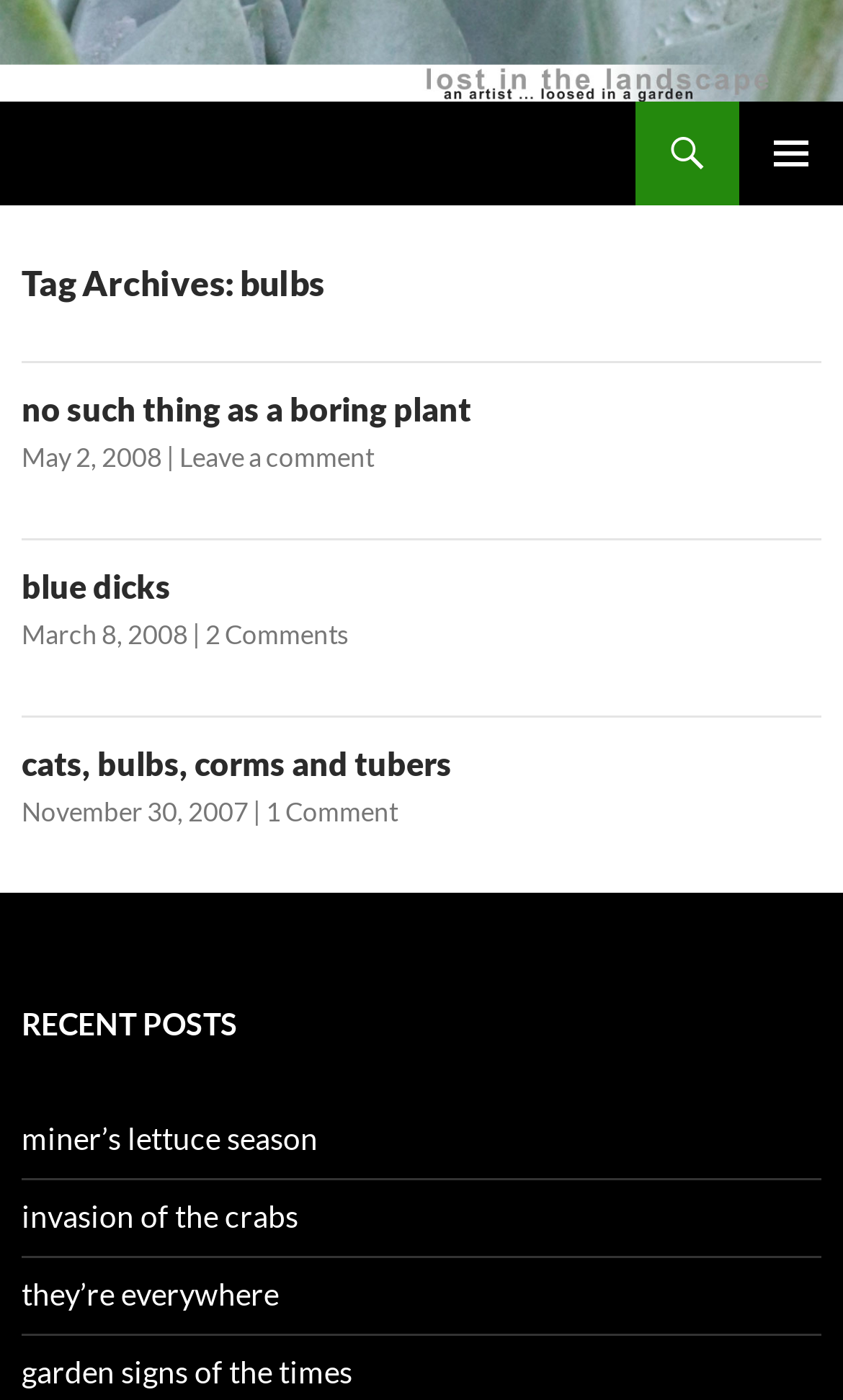Provide an in-depth caption for the elements present on the webpage.

The webpage appears to be a blog or a personal website focused on gardening and plants. At the top, there is a navigation menu with links to "Search" and a "PRIMARY MENU" button. Below this, there is a heading that reads "[ Lost in the Landscape ]", which is also a link.

The main content of the page is divided into three sections, each containing an article with a heading, a link to the article, and a timestamp. The headings of the articles are "no such thing as a boring plant", "blue dicks", and "cats, bulbs, corms and tubers". Each article also has a link to leave a comment or view comments.

Below these articles, there is a section titled "RECENT POSTS" that lists four links to recent posts, including "miner’s lettuce season", "invasion of the crabs", "they’re everywhere", and "garden signs of the times".